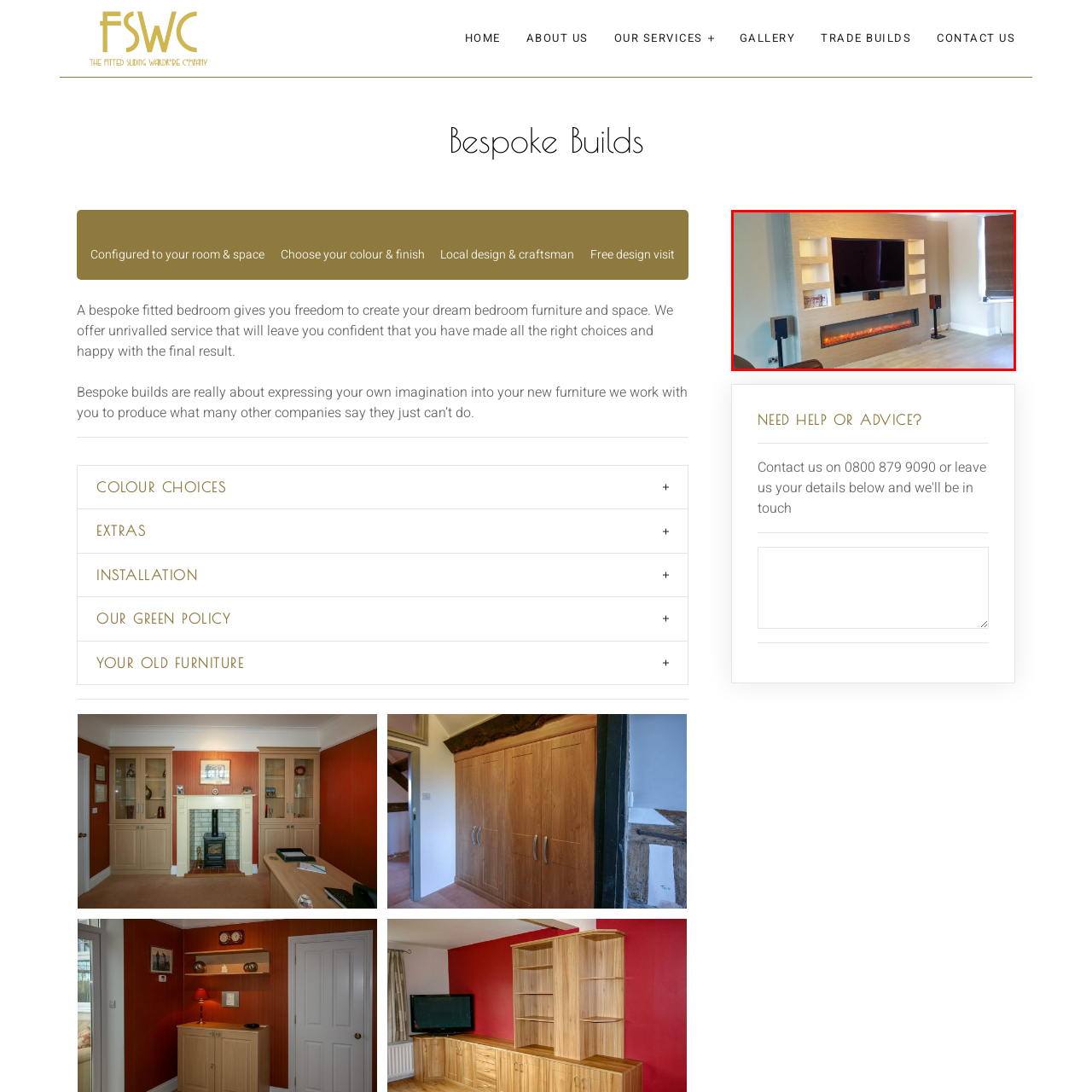Look at the image inside the red box and answer the question with a single word or phrase:
What is the color of the wall?

Neutral